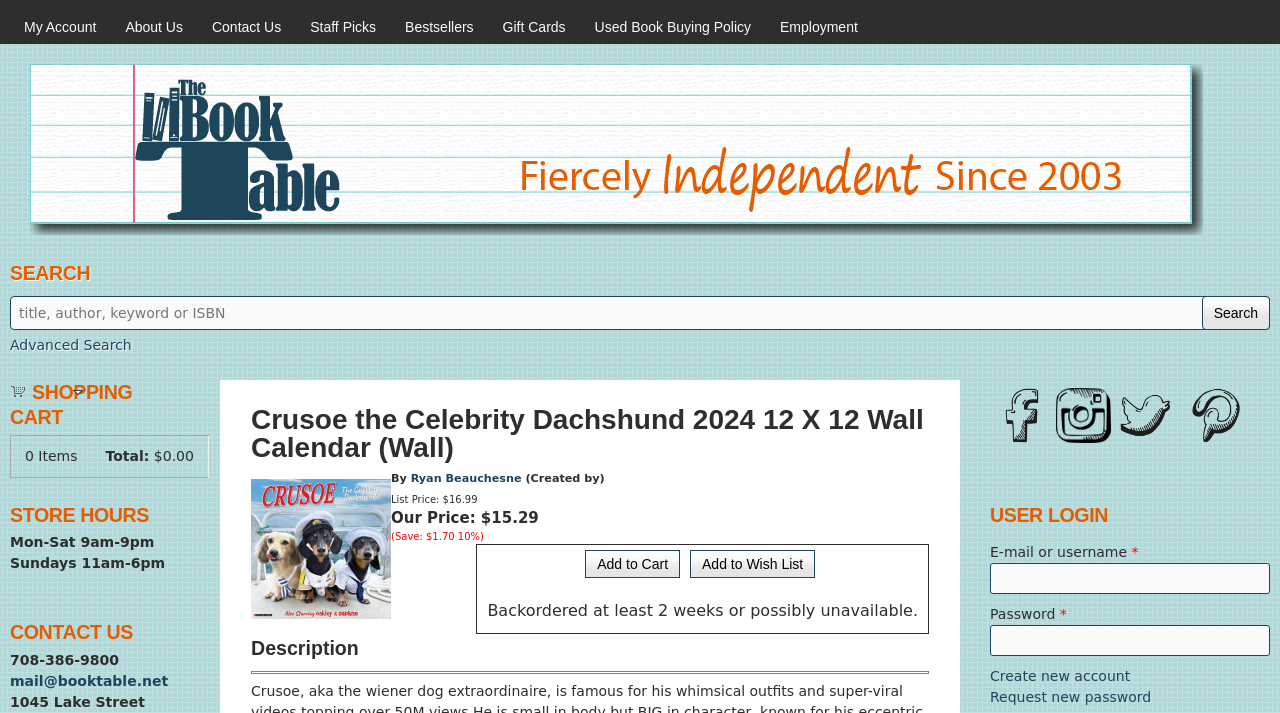Based on the visual content of the image, answer the question thoroughly: What is the author of the calendar?

I found the answer by looking at the link element with the text 'Ryan Beauchesne' which is a child of the HeaderAsNonLandmark element.